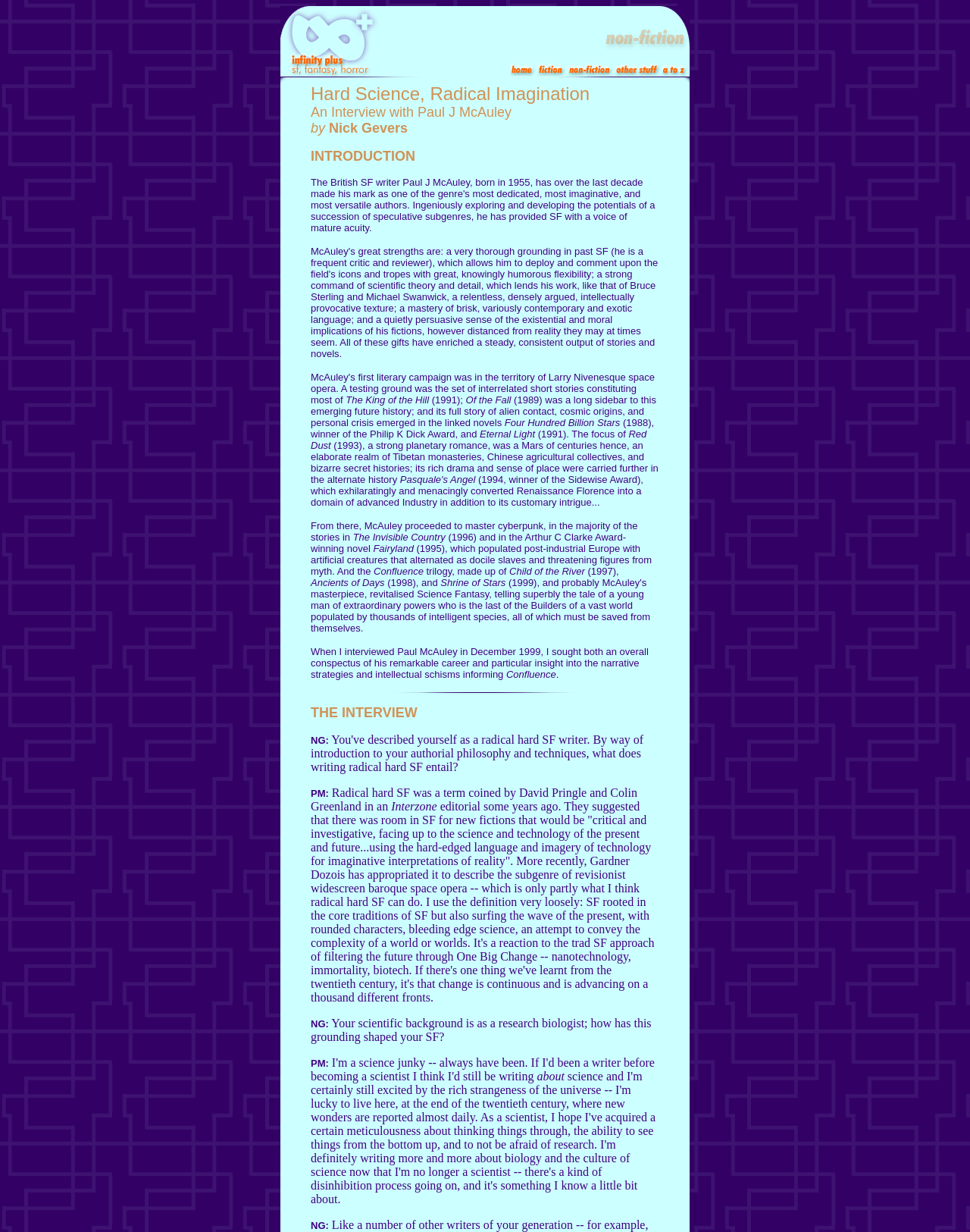What is the topic of the interview?
Give a detailed explanation using the information visible in the image.

I inferred the topic of the interview by looking at the content of the interview. The interview discusses the author's work in science fiction and his approach to writing, which suggests that the topic is 'Hard Science, Radical Imagination'.